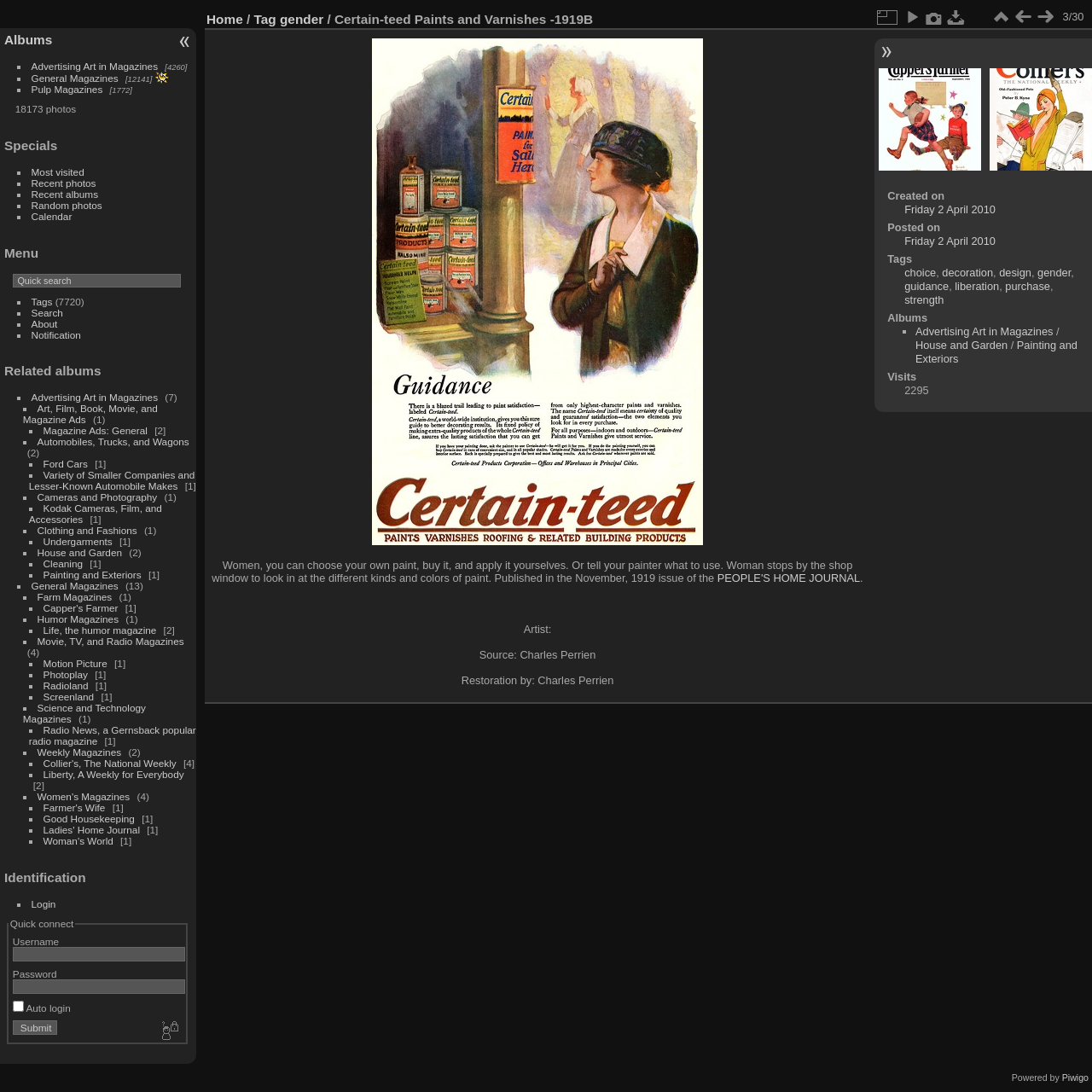Detail the various sections and features present on the webpage.

This webpage appears to be a visual encyclopedia of American magazine art from 1870 to 1940. At the top, there is a heading that reads "Certain-teed Paints and Varnishes -1919B | magazineart.org: A visual encyclopedia of American magazine art 1870-1940". 

Below the heading, there are three sections of links and descriptions. The first section has three categories: "Albums", "Advertising Art in Magazines", and "Pulp Magazines", each with a brief description and a number of photos. 

The second section has four categories: "Most visited", "Recent photos", "Recent albums", and "Random photos", each with a link. 

The third section has five categories: "Tags", "Search", "About", "Notification", and a search bar with a placeholder text "Quick search". 

The main content of the webpage is a list of related albums, each with a title, a brief description, and a number of sub-albums or photos. There are 7 related albums listed, including "Advertising Art in Magazines", "Art, Film, Book, Movie, and Magazine Ads", "Magazine Ads: General", "Automobiles, Trucks, and Wagons", "Cameras and Photography", "Clothing and Fashions", and "Undergarments". Each album has a link and a brief description, and some of them have sub-albums or photos.